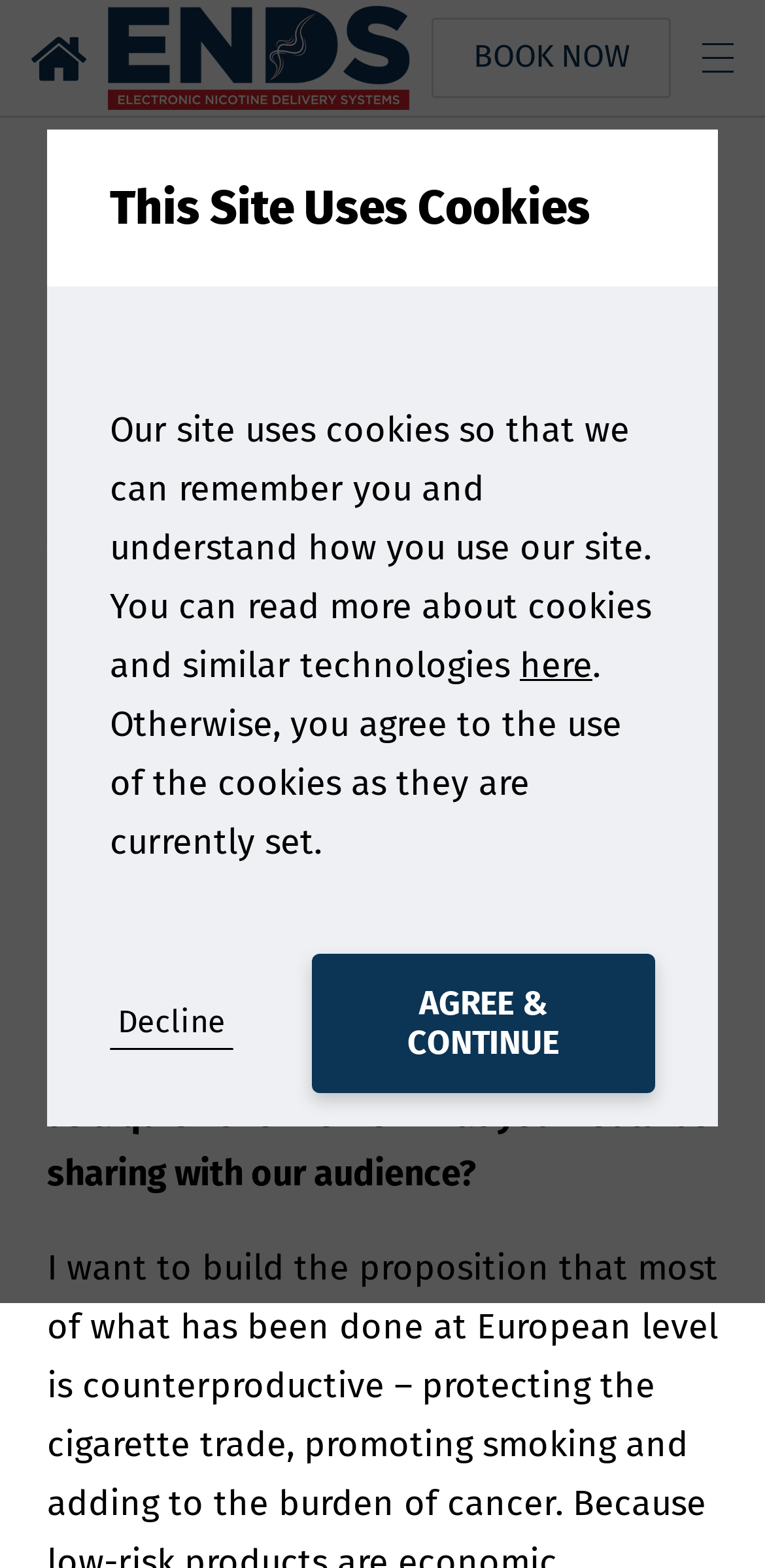Using the elements shown in the image, answer the question comprehensively: What are the two options for the user regarding cookies?

The two options are mentioned in the buttons 'Decline' and 'AGREE & CONTINUE' which are located in the 'This Site Uses Cookies' section at the bottom of the webpage.